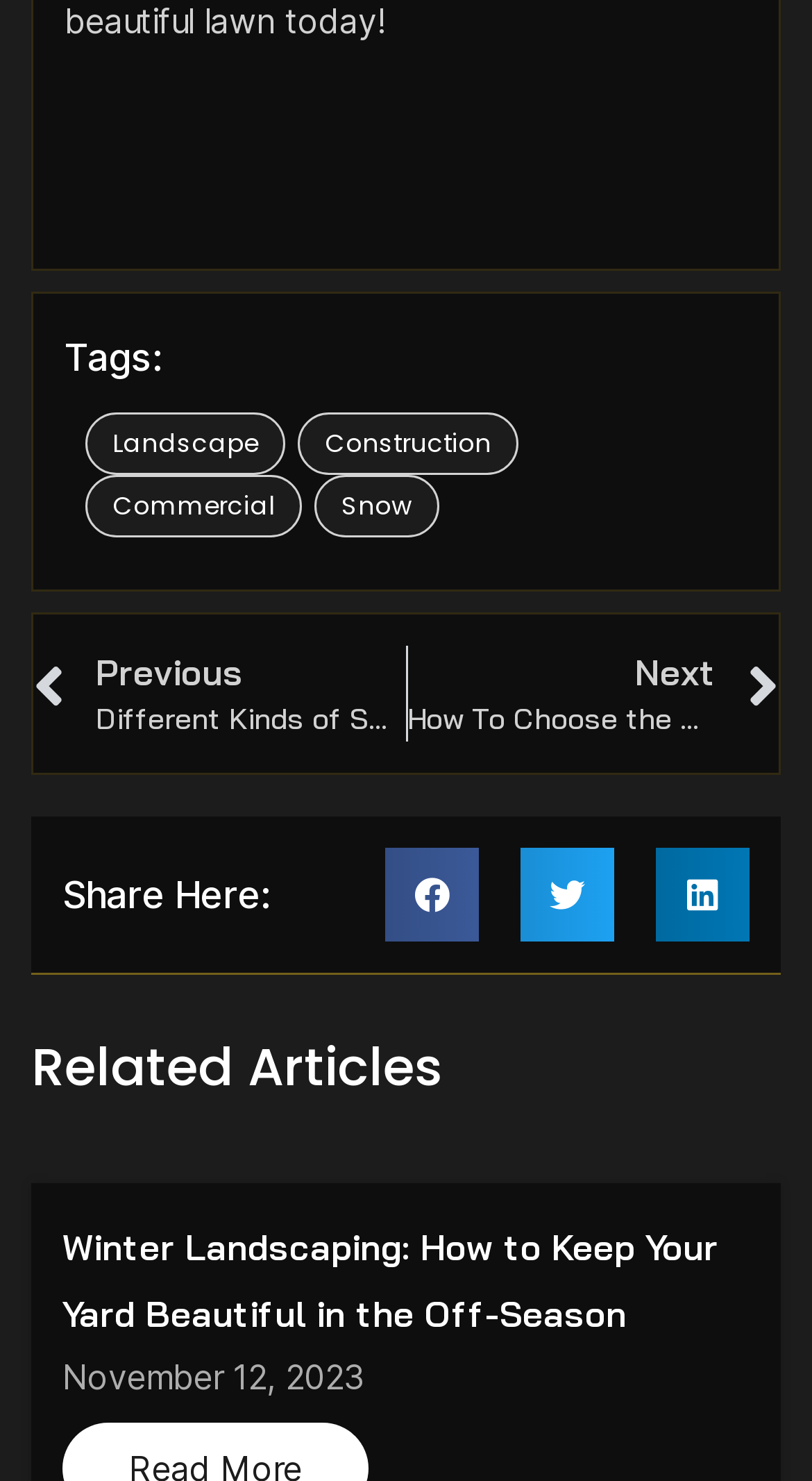How many headings are there on the webpage?
Please answer the question with as much detail and depth as you can.

I counted the number of headings on the webpage, which are 'Tags:', 'Share Here:', 'Related Articles', and the heading of the first related article, so there are 4 headings in total.